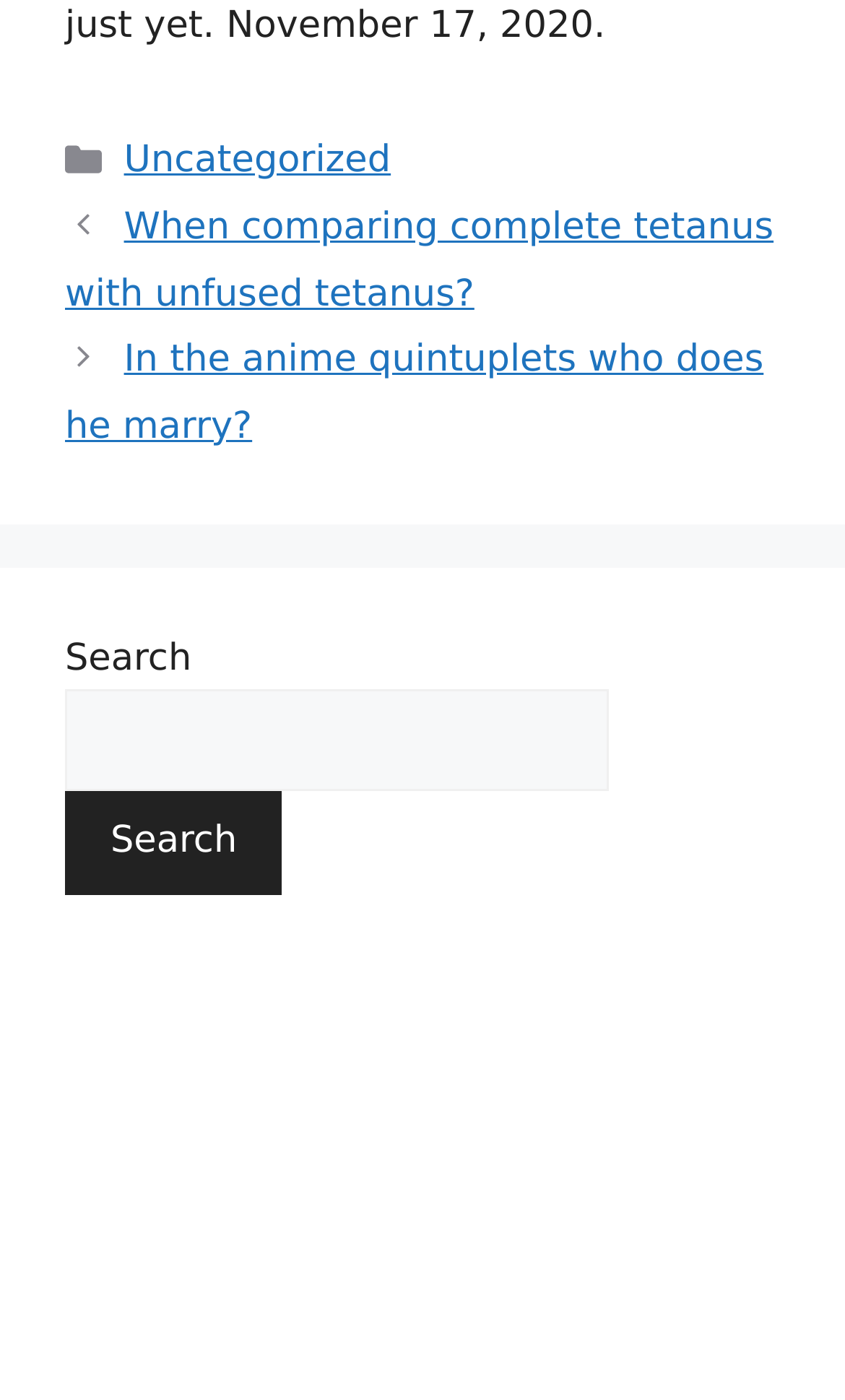How many elements are there in the footer?
Based on the image content, provide your answer in one word or a short phrase.

3